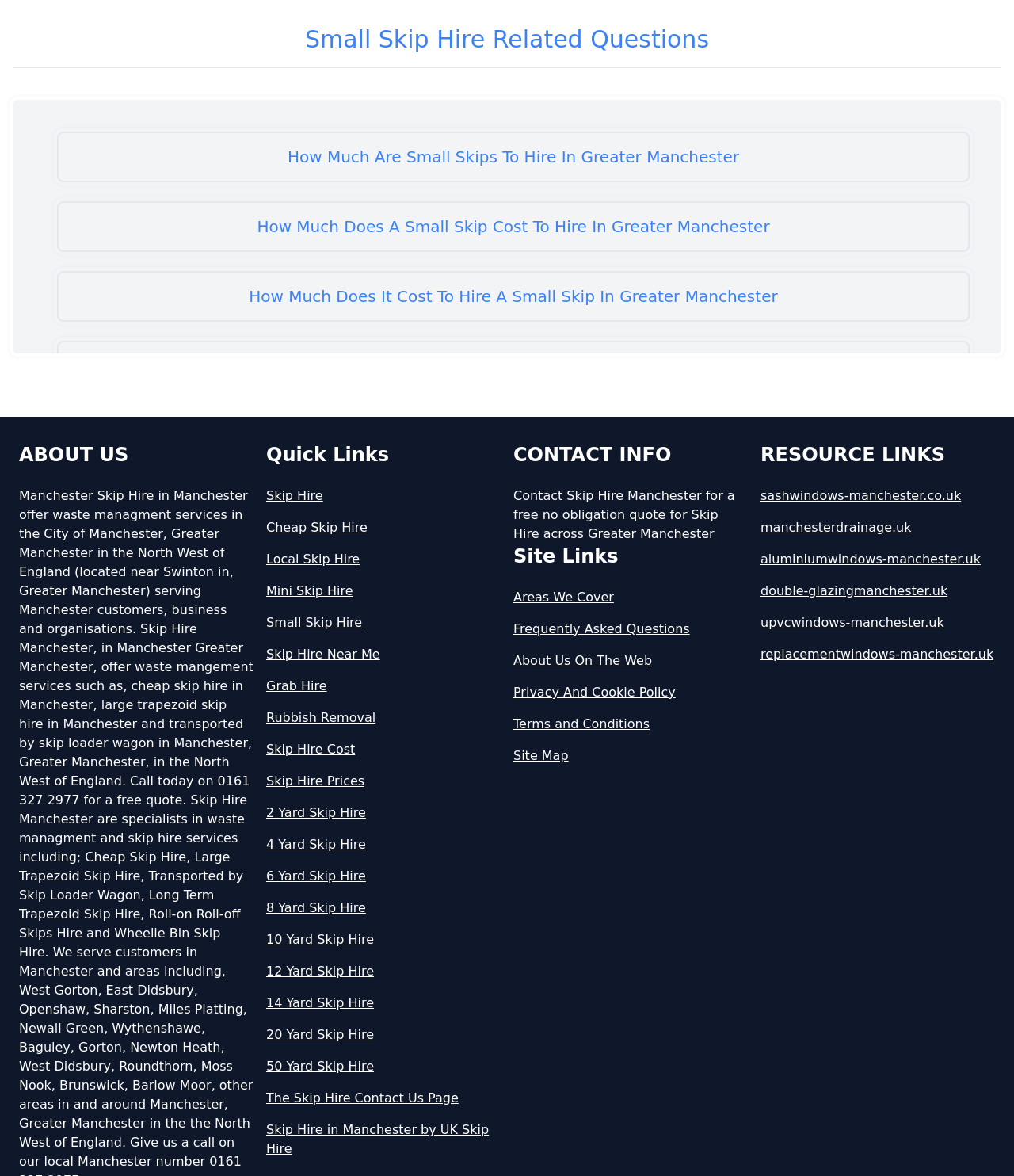Given the description 8 Yard Skip Hire, predict the bounding box coordinates of the UI element. Ensure the coordinates are in the format (top-left x, top-left y, bottom-right x, bottom-right y) and all values are between 0 and 1.

[0.262, 0.764, 0.494, 0.78]